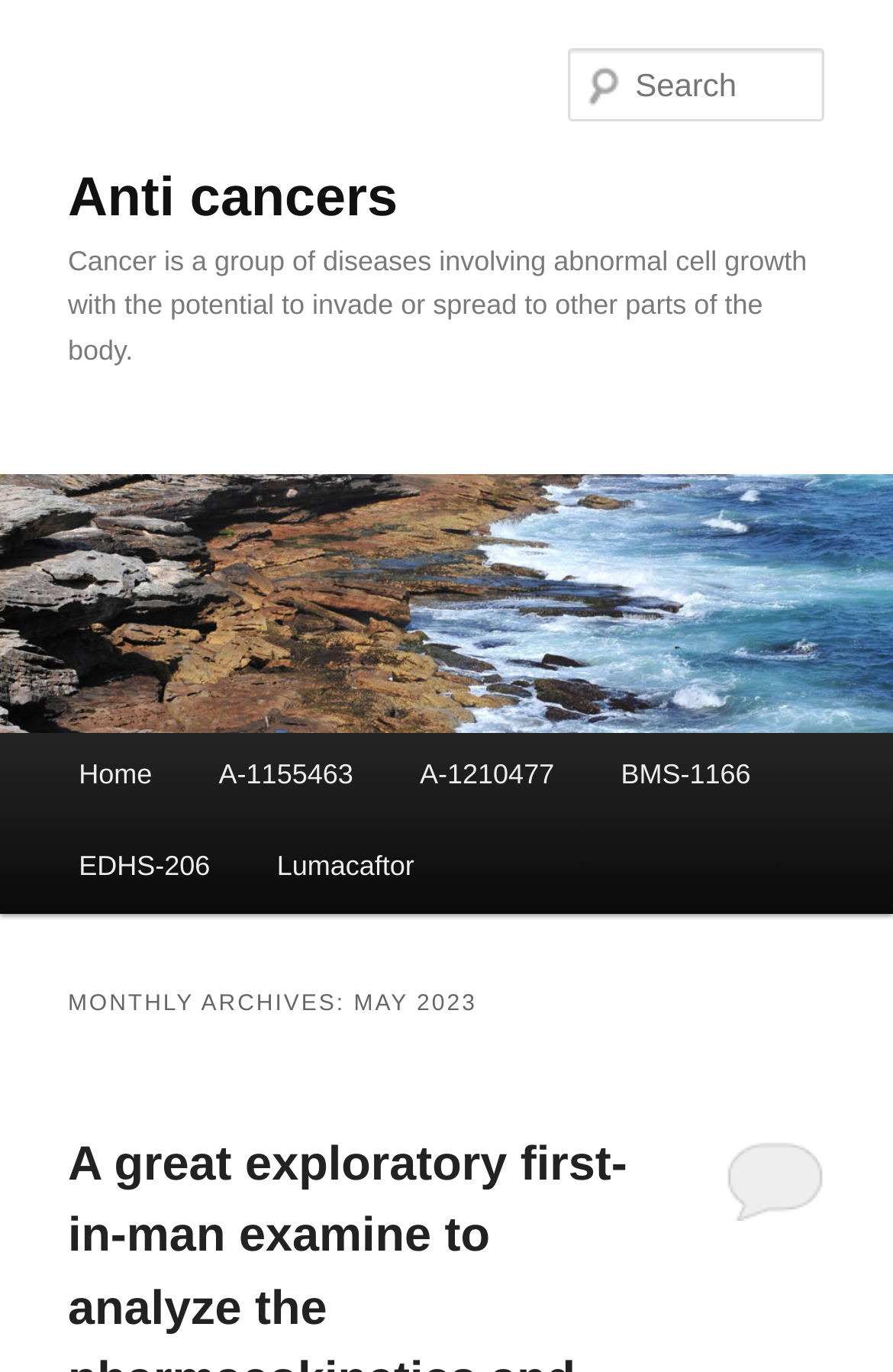Refer to the screenshot and give an in-depth answer to this question: What type of information is provided by the links 'Home', 'A-1155463', 'A-1210477', etc.?

The links 'Home', 'A-1155463', 'A-1210477', etc. appear to be related to cancer research, possibly providing information on specific cancer treatments, studies, or compounds.